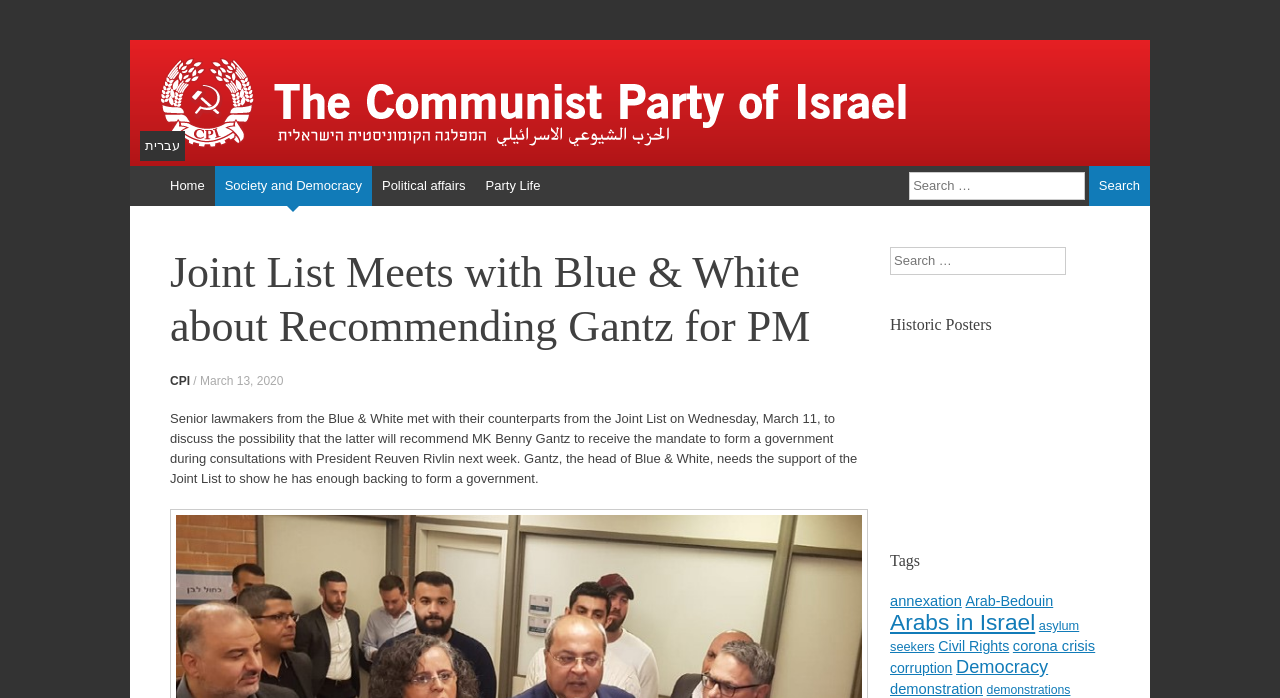Answer the question using only one word or a concise phrase: How many search boxes are there on the page?

2